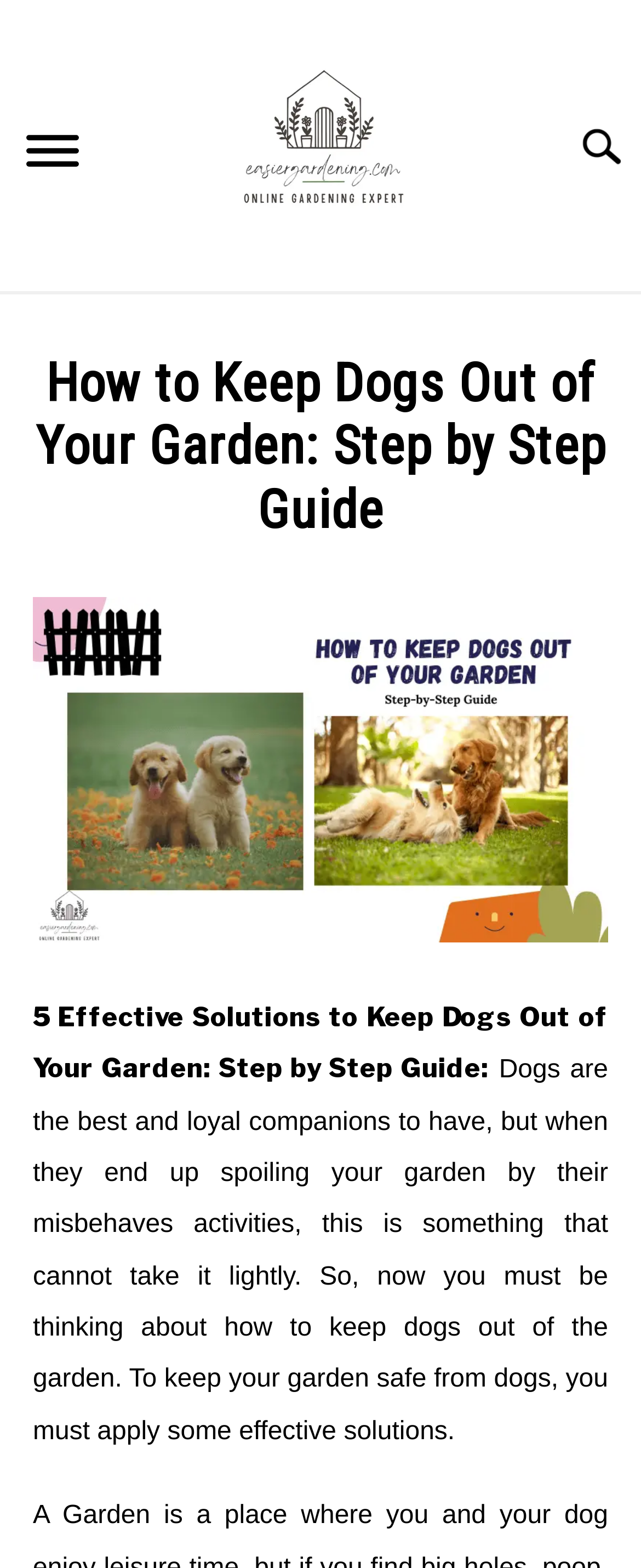Provide a one-word or short-phrase response to the question:
What is the topic of the current article?

How to Keep Dogs Out of Your Garden